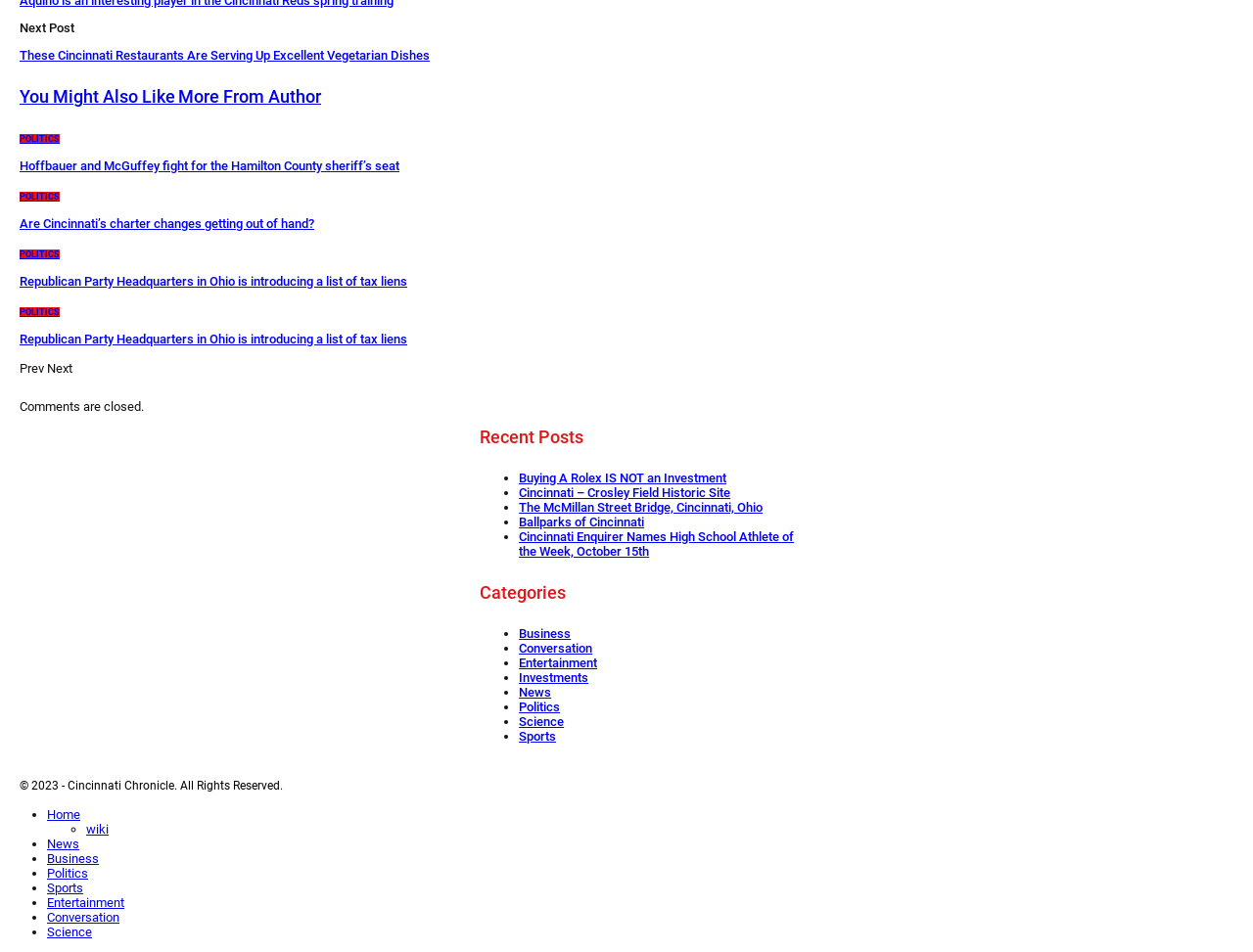Locate the bounding box coordinates of the area you need to click to fulfill this instruction: 'Go to the 'Home' page'. The coordinates must be in the form of four float numbers ranging from 0 to 1: [left, top, right, bottom].

[0.038, 0.848, 0.064, 0.863]